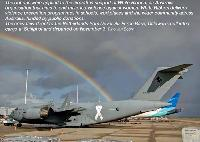What natural phenomenon is visible in the background of the image?
Answer the question with a detailed explanation, including all necessary information.

The caption describes the scene as having a vibrant rainbow spanning the sky, which serves as a backdrop for the aircraft, symbolizing hope and connection.